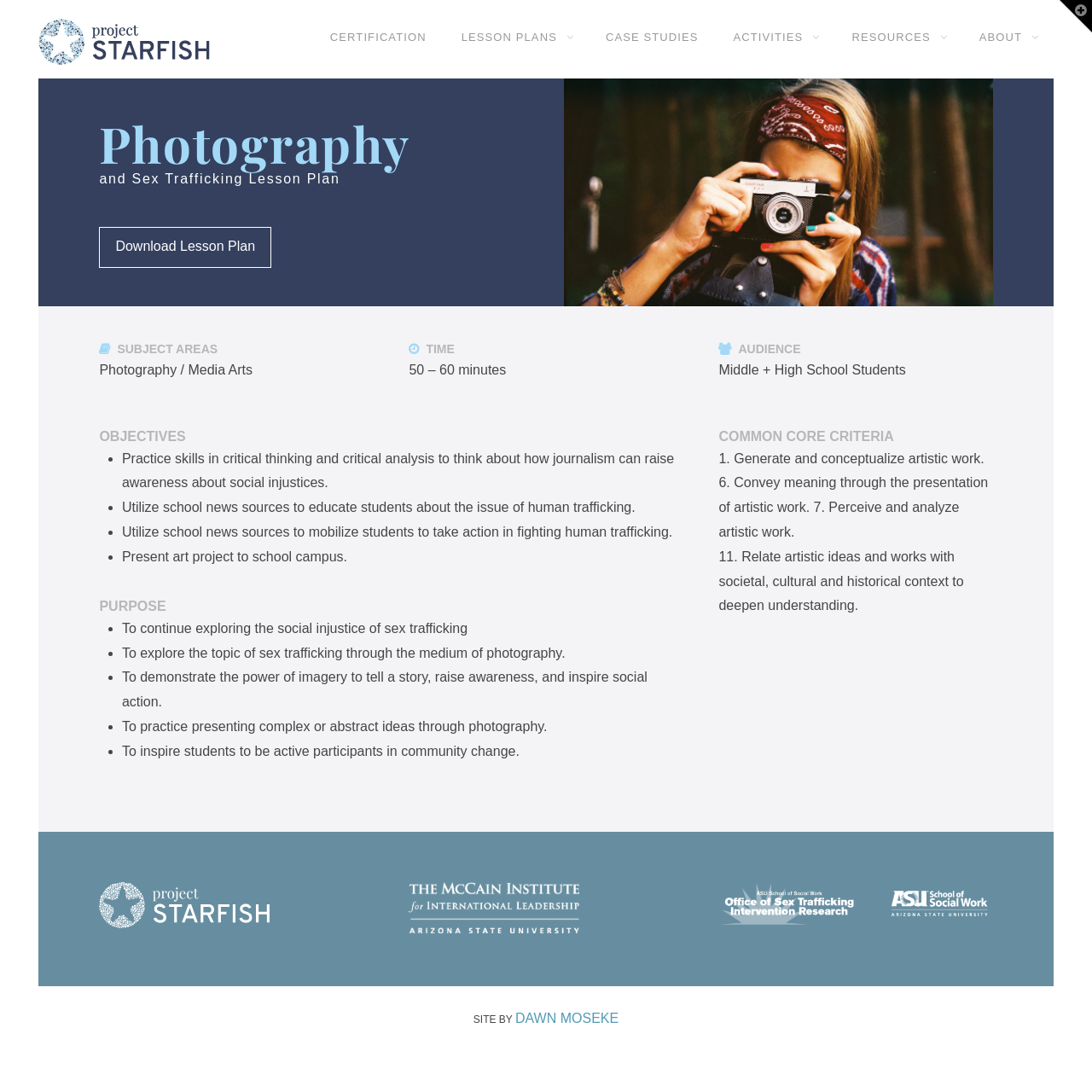Identify the bounding box coordinates of the clickable region required to complete the instruction: "Download Lesson Plan". The coordinates should be given as four float numbers within the range of 0 and 1, i.e., [left, top, right, bottom].

[0.091, 0.208, 0.248, 0.245]